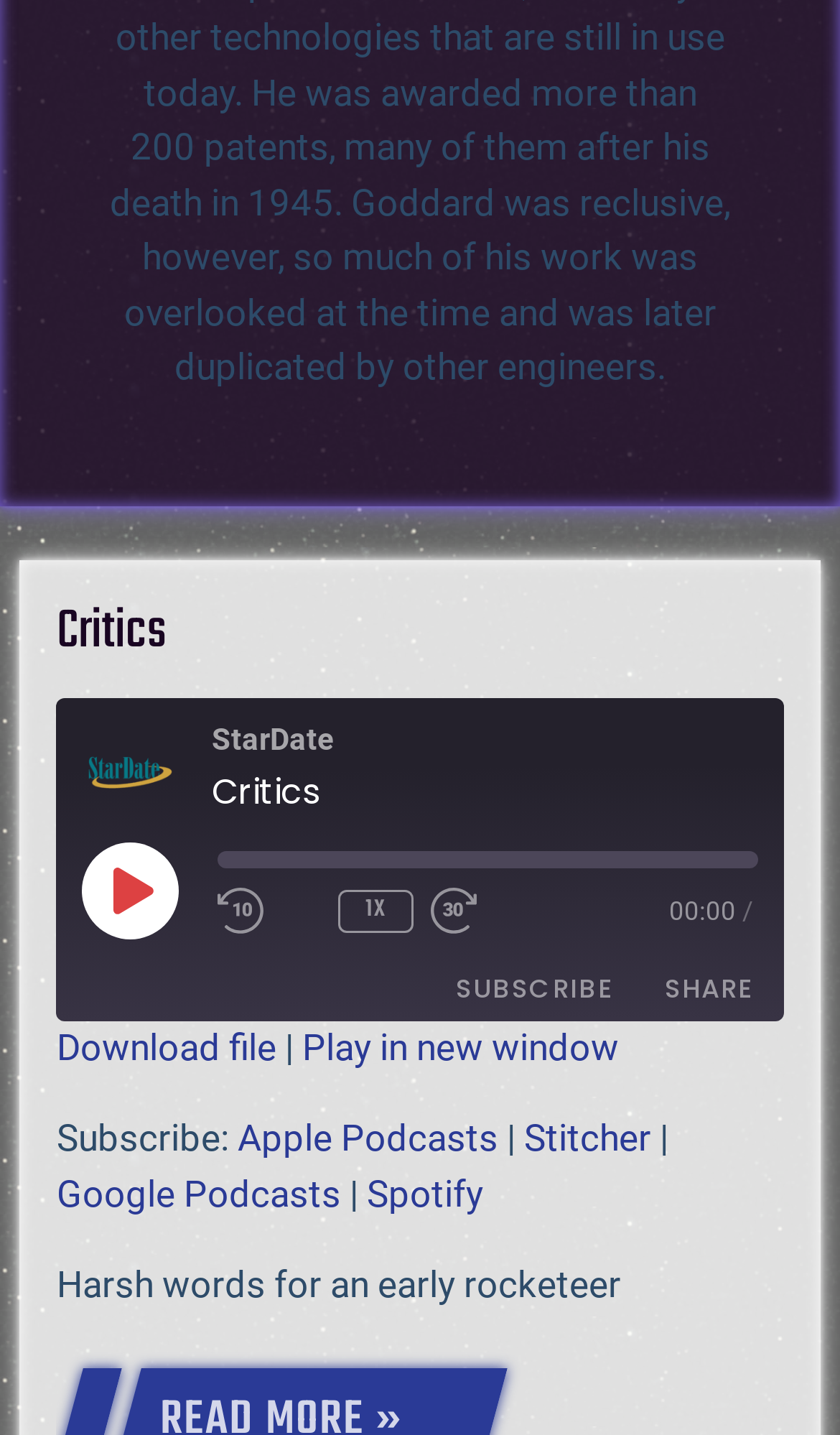Find the bounding box coordinates of the area that needs to be clicked in order to achieve the following instruction: "Click the Copy RSS Feed URL button". The coordinates should be specified as four float numbers between 0 and 1, i.e., [left, top, right, bottom].

[0.846, 0.85, 0.915, 0.896]